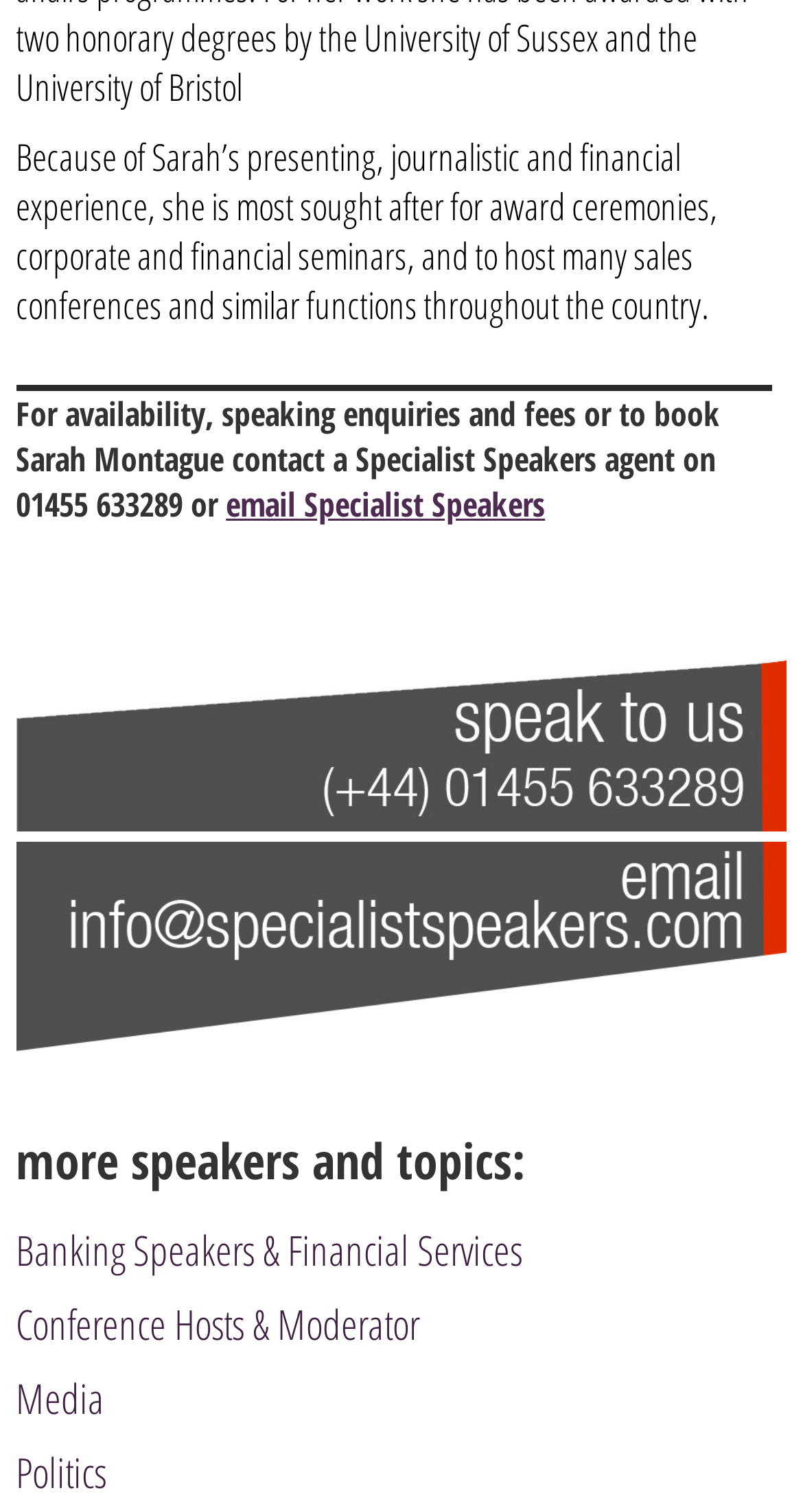How can I contact Specialist Speakers?
Answer with a single word or short phrase according to what you see in the image.

Phone or email